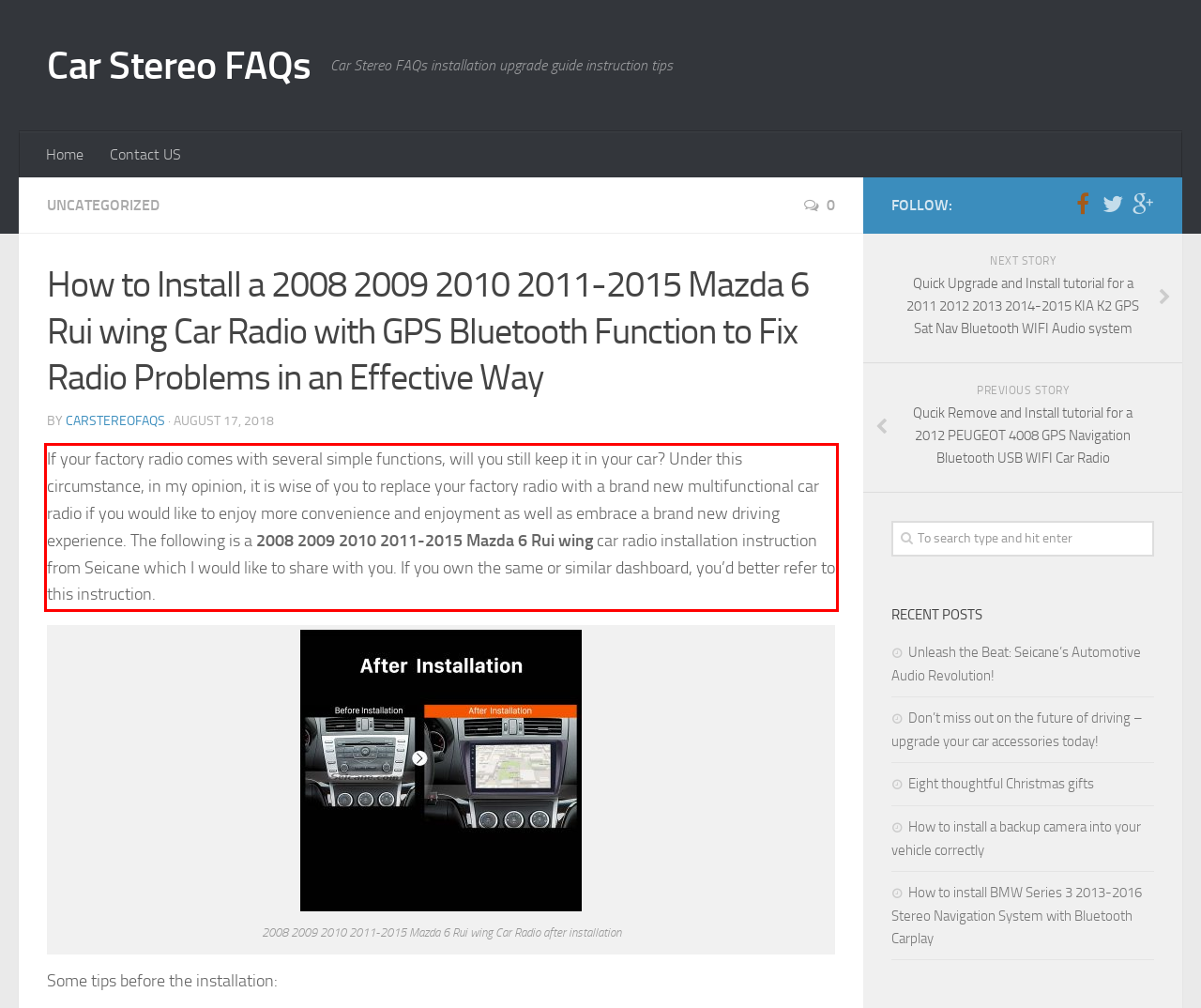You are provided with a screenshot of a webpage that includes a UI element enclosed in a red rectangle. Extract the text content inside this red rectangle.

If your factory radio comes with several simple functions, will you still keep it in your car? Under this circumstance, in my opinion, it is wise of you to replace your factory radio with a brand new multifunctional car radio if you would like to enjoy more convenience and enjoyment as well as embrace a brand new driving experience. The following is a 2008 2009 2010 2011-2015 Mazda 6 Rui wing car radio installation instruction from Seicane which I would like to share with you. If you own the same or similar dashboard, you’d better refer to this instruction.